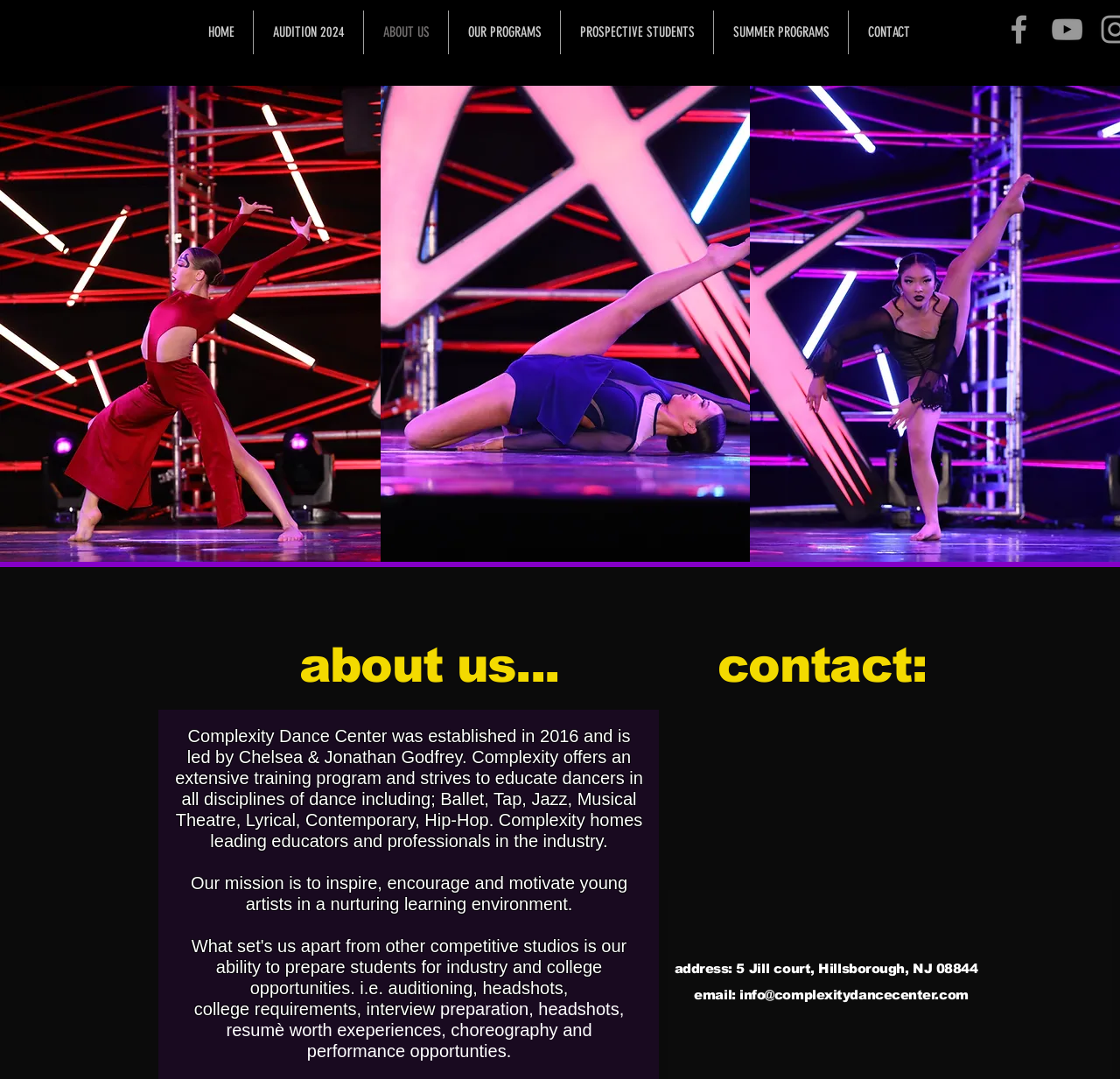Generate a detailed explanation of the webpage's features and information.

The webpage is about Complexity Dance Center, located in Hillsborough, NJ, and its "About Us" section. At the top, there is a navigation menu with 7 links: "HOME", "AUDITION 2024", "ABOUT US", "OUR PROGRAMS", "PROSPECTIVE STUDENTS", "SUMMER PROGRAMS", and "CONTACT". To the right of the navigation menu, there are two social media icons, Facebook and YouTube, represented by grey icons.

Below the navigation menu, there are three images, likely showcasing the dance center's activities, placed side by side, taking up the entire width of the page.

The main content of the page is divided into two sections. The first section has a heading "about us..." and provides a brief introduction to the dance center, established in 2016, and its mission to inspire and educate young artists in various disciplines of dance.

The second section has a heading "contact:" and provides the dance center's address, email, and a Google Maps iframe, allowing users to view the location. The email address is also a clickable link.

Throughout the page, there are 11 paragraphs of text, describing the dance center's programs, mission, and services, including preparing students for industry and college opportunities.